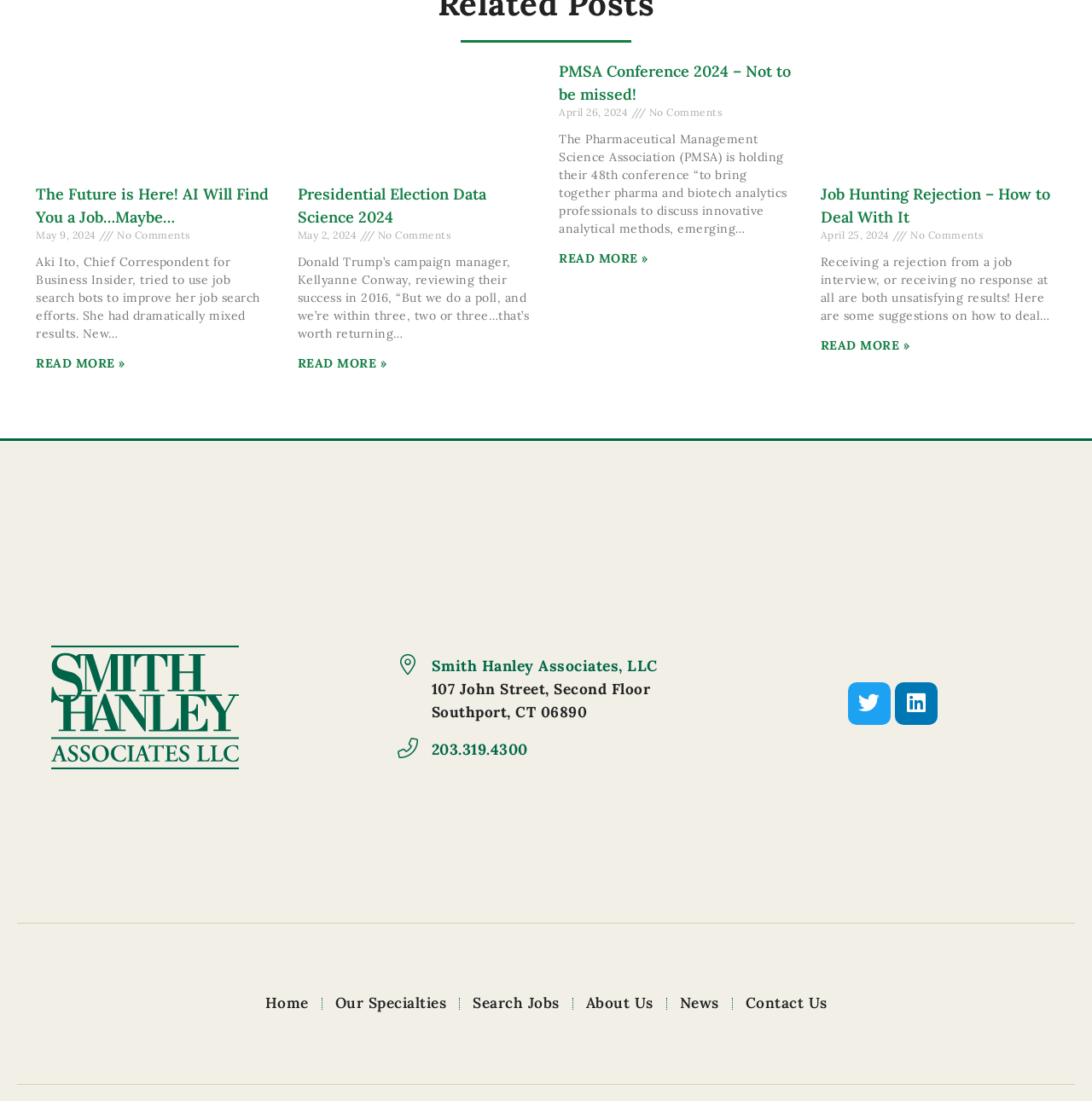Find the bounding box coordinates of the element to click in order to complete this instruction: "Read more about Job Hunting Rejection – How to Deal With It". The bounding box coordinates must be four float numbers between 0 and 1, denoted as [left, top, right, bottom].

[0.751, 0.307, 0.833, 0.321]